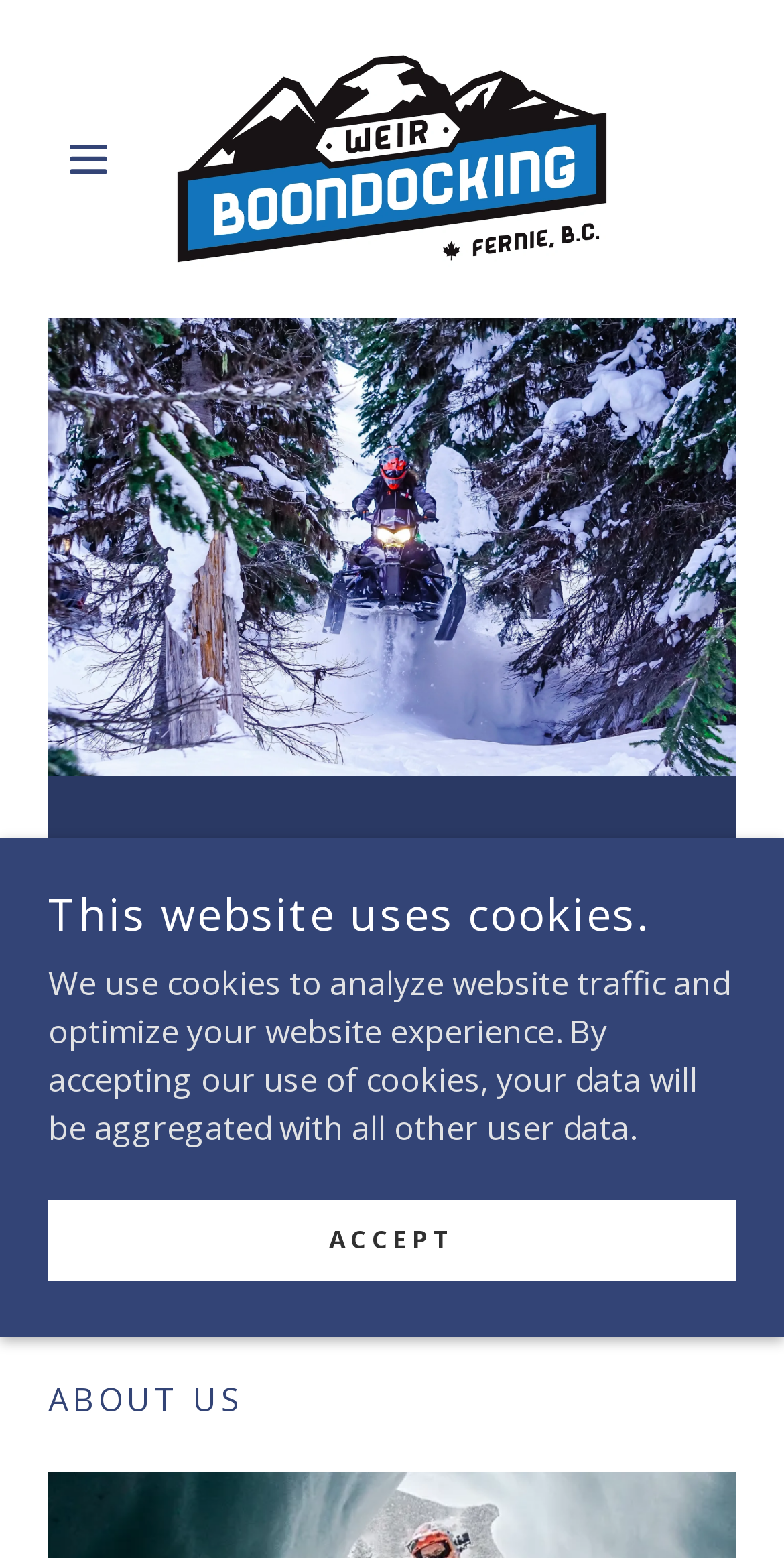What is the image above the heading 'Snowmobile Clinics in Fernie, BC'?
Please look at the screenshot and answer in one word or a short phrase.

A figure